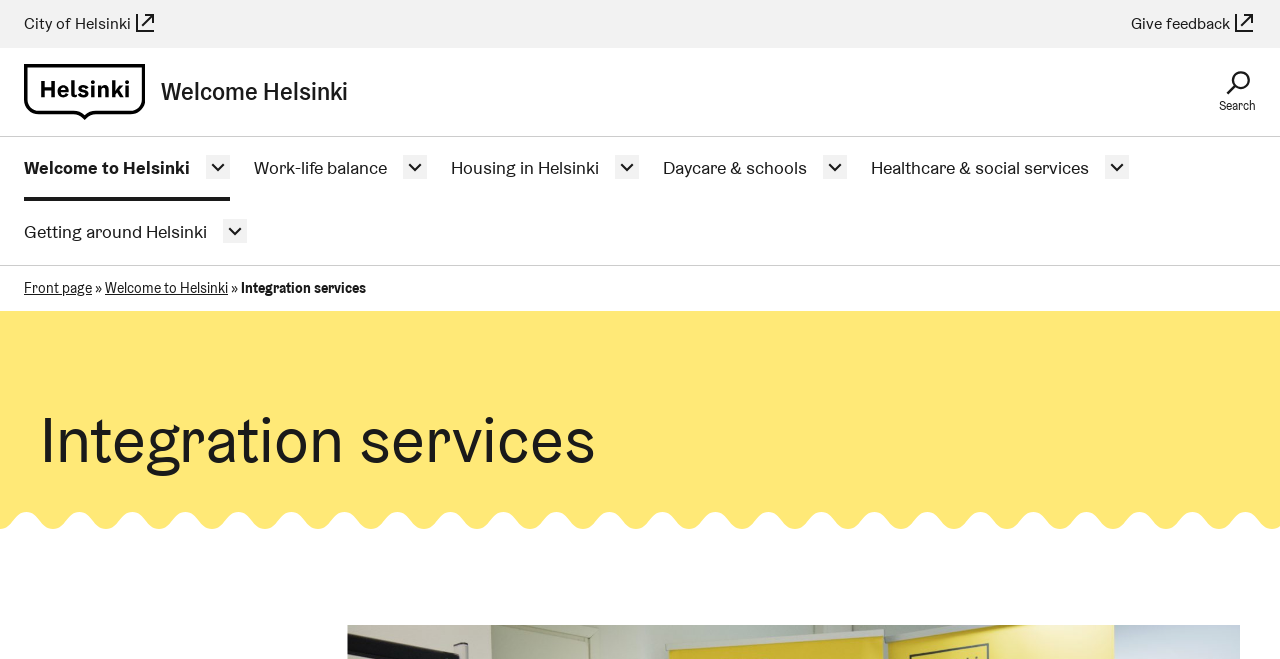Explain in detail what is displayed on the webpage.

The webpage is about integration services provided by the City of Helsinki's social services. At the top left, there is a link to the City of Helsinki's external service, accompanied by a small image. On the top right, there is a link to give feedback, also accompanied by a small image. Below these links, there is a prominent link to "Welcome Helsinki" and a search button on the top right corner.

The main navigation menu is located below the search button, with links to various topics such as "Welcome to Helsinki", "Work-life balance", "Housing in Helsinki", "Daycare & schools", "Healthcare & social services", and "Getting around Helsinki". Each of these links has a corresponding toggle button to expand or collapse the submenu.

Below the main navigation menu, there is a breadcrumbs navigation section, which shows the current page's location in the website's hierarchy. It consists of links to the front page, "Welcome to Helsinki", and "Integration services".

The main content of the page is headed by a prominent heading "Integration services", which is located in the middle of the page.